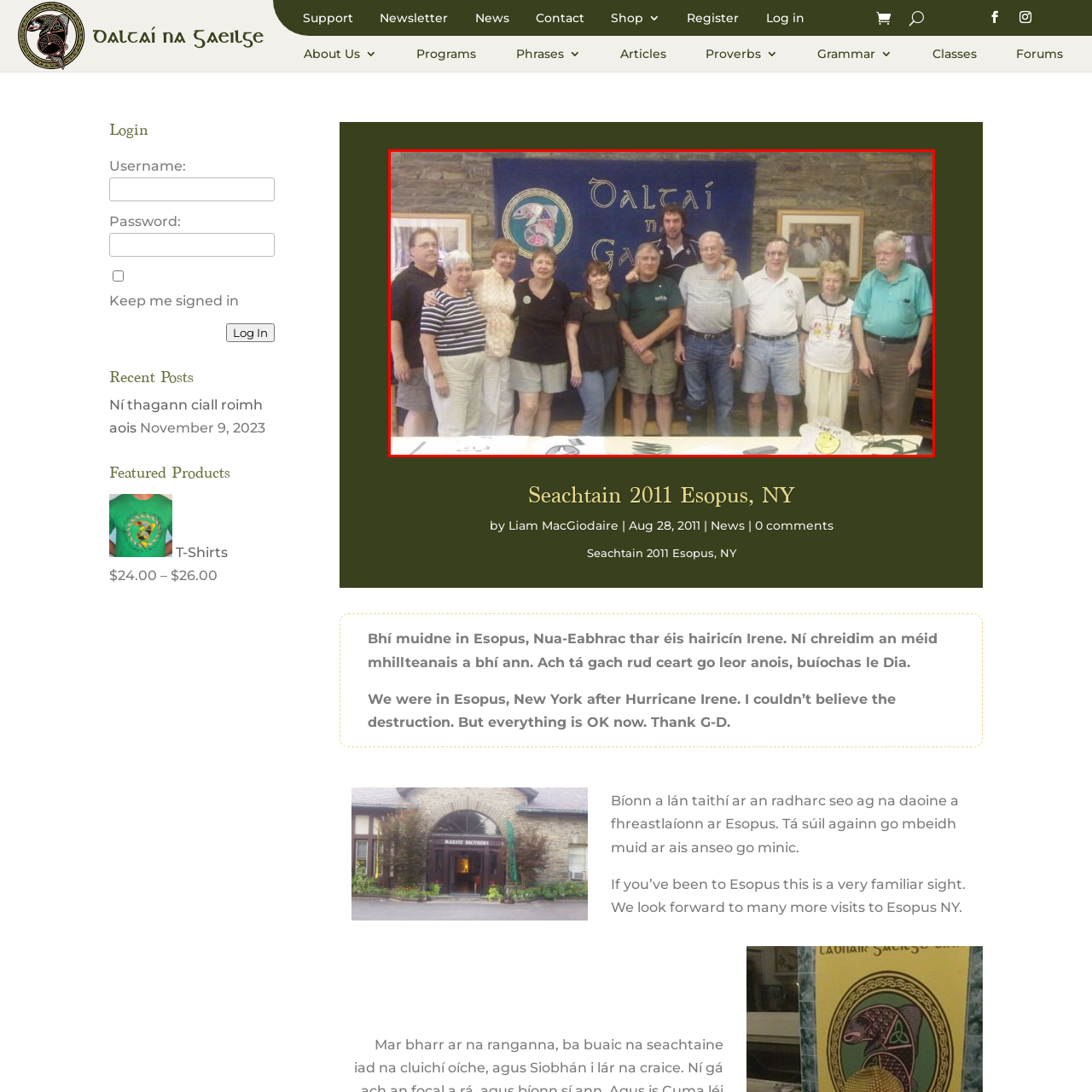Look closely at the part of the image inside the red bounding box, then respond in a word or phrase: What is the atmosphere of the gathering?

Warm and friendly